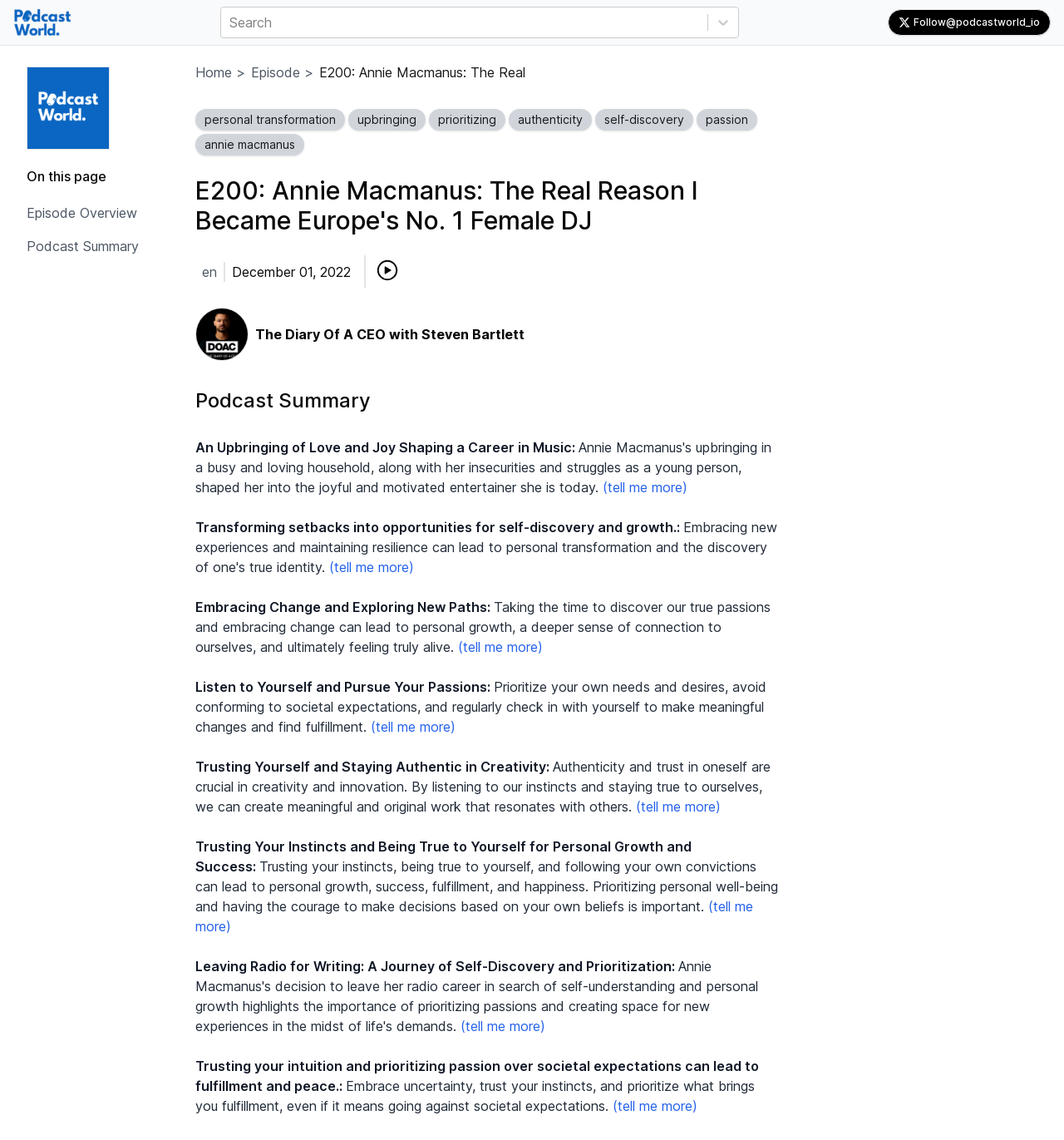Provide the bounding box coordinates of the HTML element described by the text: "prioritizing".

[0.403, 0.096, 0.475, 0.115]